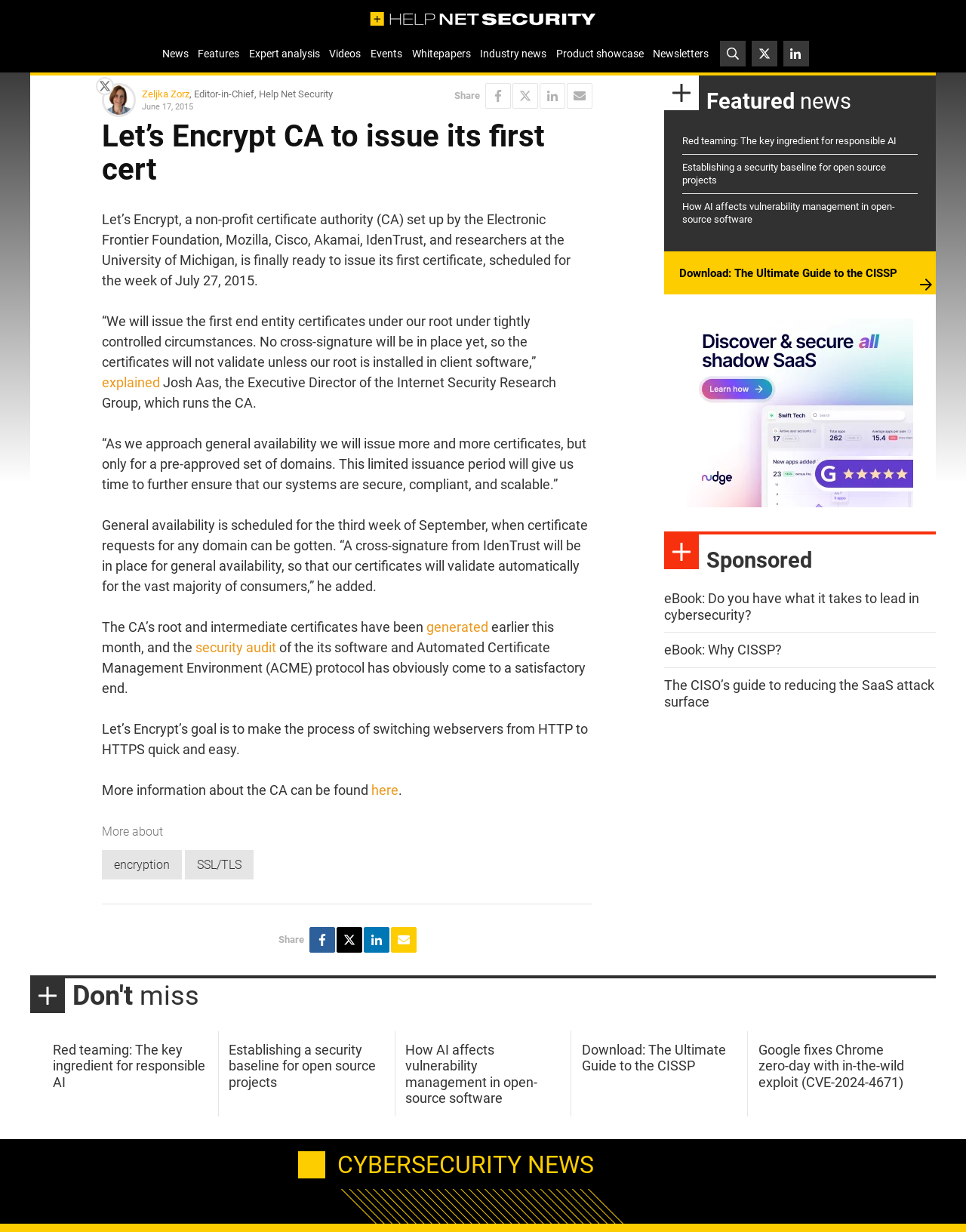Please identify the bounding box coordinates of the area I need to click to accomplish the following instruction: "Read more about 'Let's Encrypt CA to issue its first cert'".

[0.105, 0.098, 0.613, 0.151]